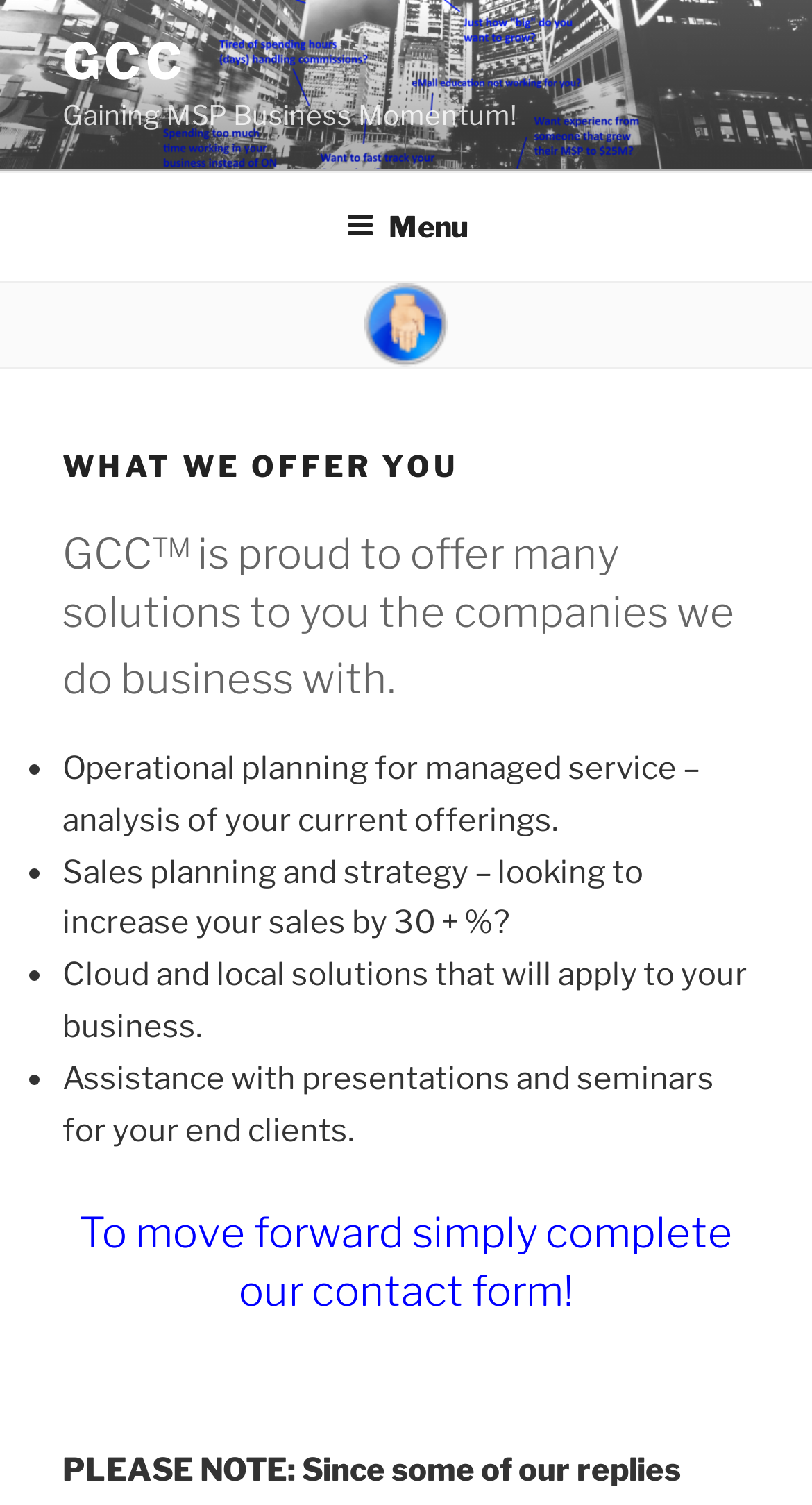How many solutions are listed on the webpage?
Please answer the question as detailed as possible.

The webpage lists five solutions offered by GCC, which are operational planning for managed services, sales planning and strategy, cloud and local solutions, assistance with presentations and seminars, and an unspecified fifth solution.